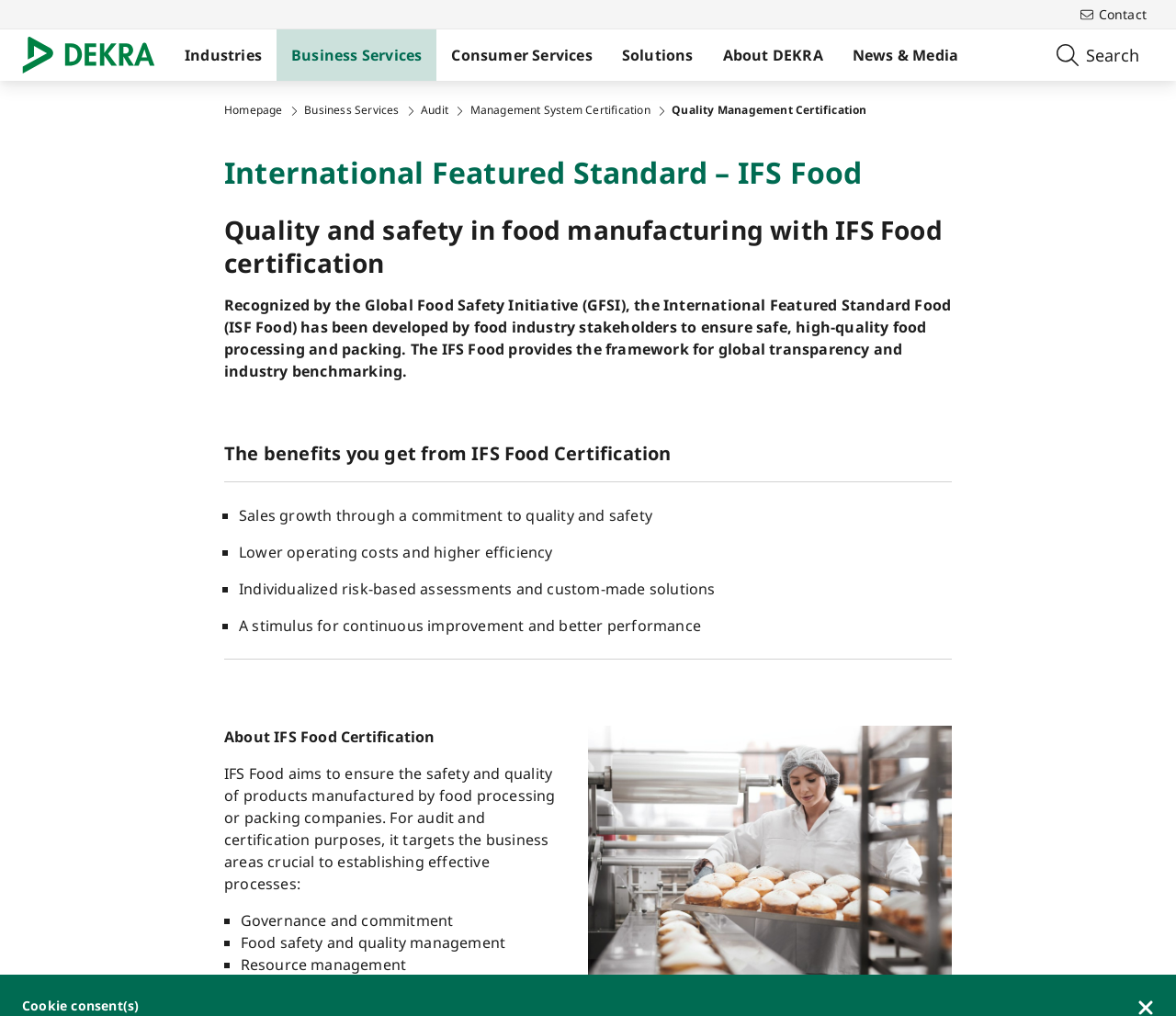What is the main purpose of IFS Food certification?
Look at the screenshot and provide an in-depth answer.

Based on the webpage content, IFS Food certification aims to ensure the safety and quality of products manufactured by food processing or packing companies. This is evident from the heading 'Quality and safety in food manufacturing with IFS Food certification' and the description of IFS Food certification.